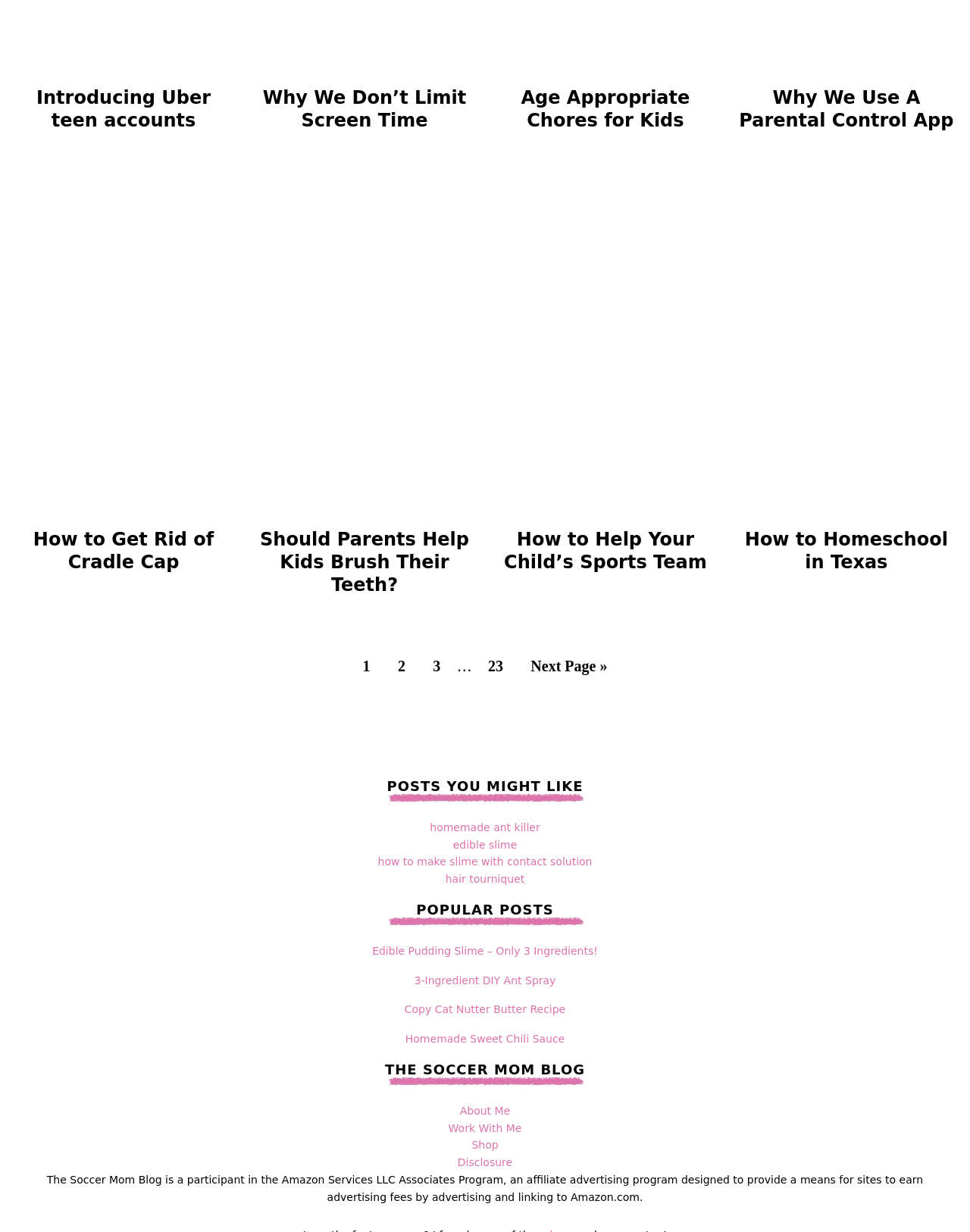Please locate the bounding box coordinates of the element that needs to be clicked to achieve the following instruction: "Explore the edible slime recipe". The coordinates should be four float numbers between 0 and 1, i.e., [left, top, right, bottom].

[0.467, 0.681, 0.533, 0.69]